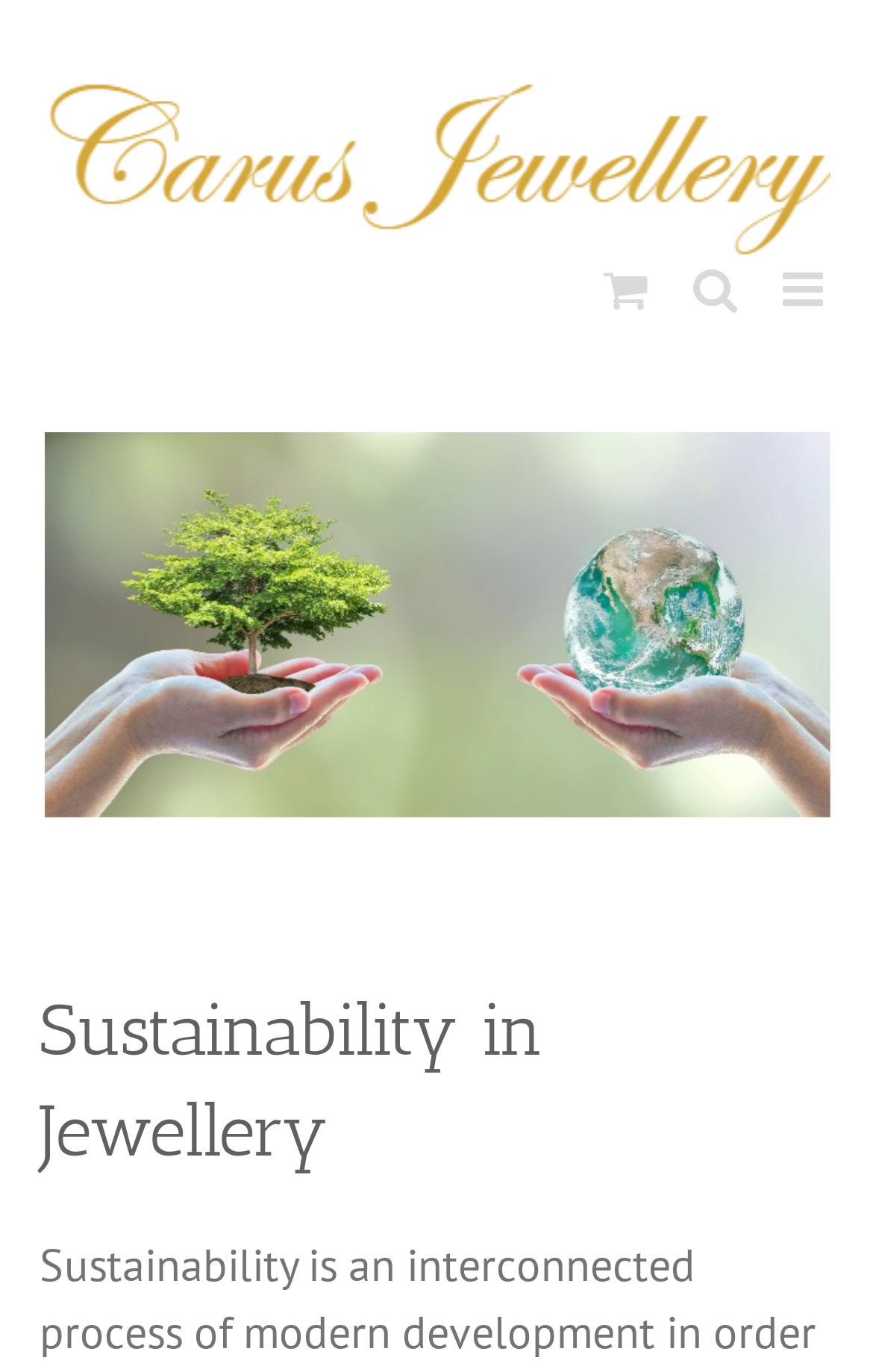Is the mobile menu expanded?
Answer the question with as much detail as you can, using the image as a reference.

The mobile menu is not expanded, as indicated by the 'expanded: False' property of the 'Toggle mobile menu' link.